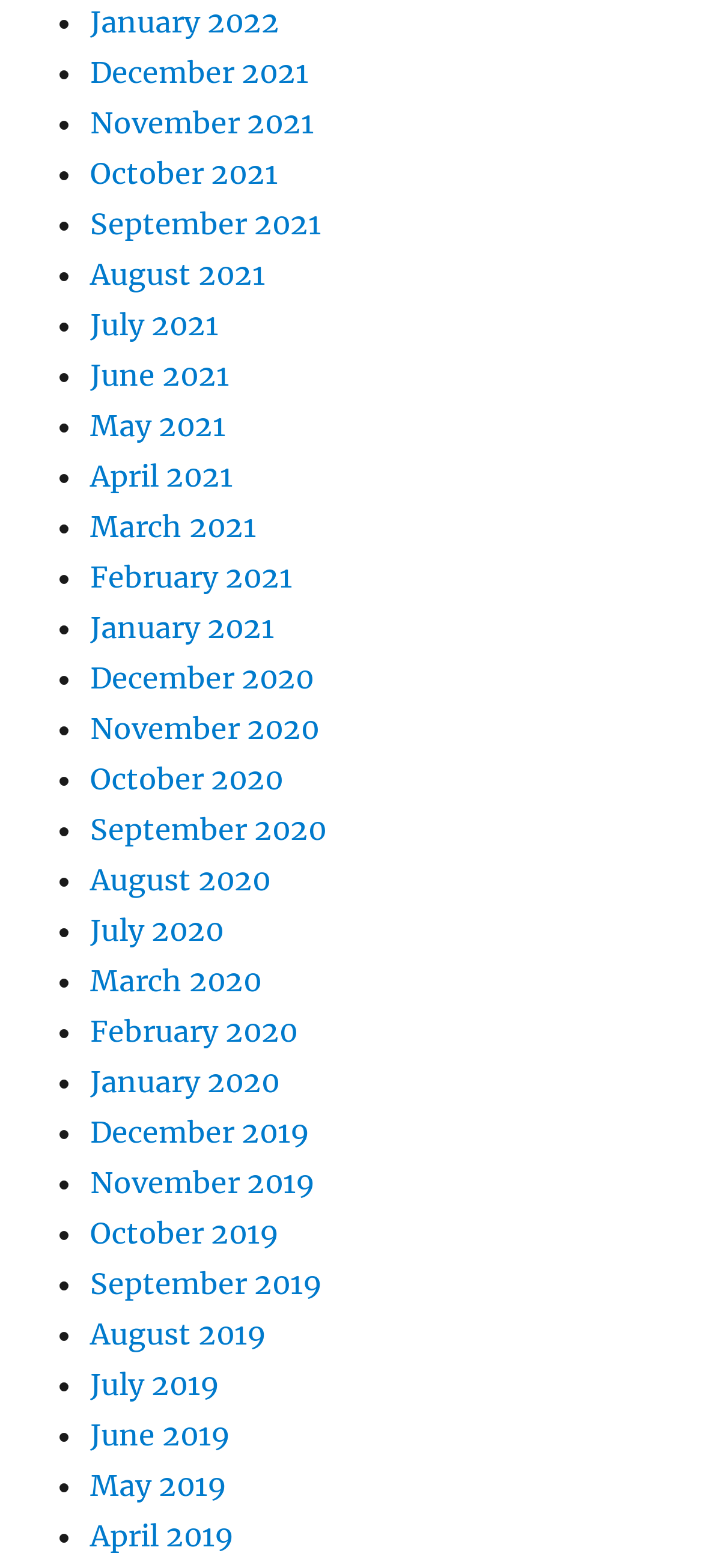Indicate the bounding box coordinates of the element that must be clicked to execute the instruction: "View December 2021". The coordinates should be given as four float numbers between 0 and 1, i.e., [left, top, right, bottom].

[0.128, 0.035, 0.438, 0.058]